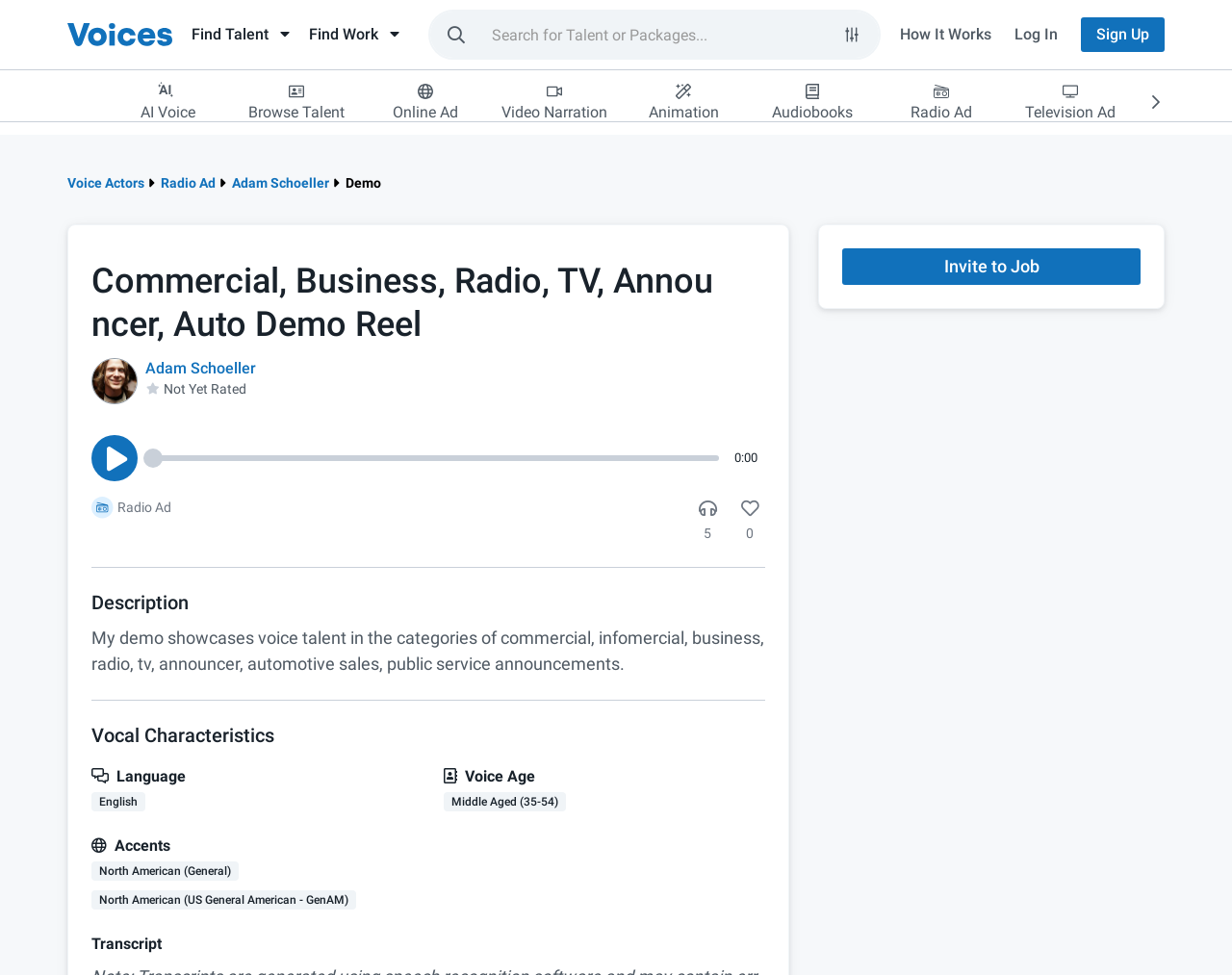Can you specify the bounding box coordinates of the area that needs to be clicked to fulfill the following instruction: "Search for Talent or Packages..."?

[0.407, 0.012, 0.665, 0.059]